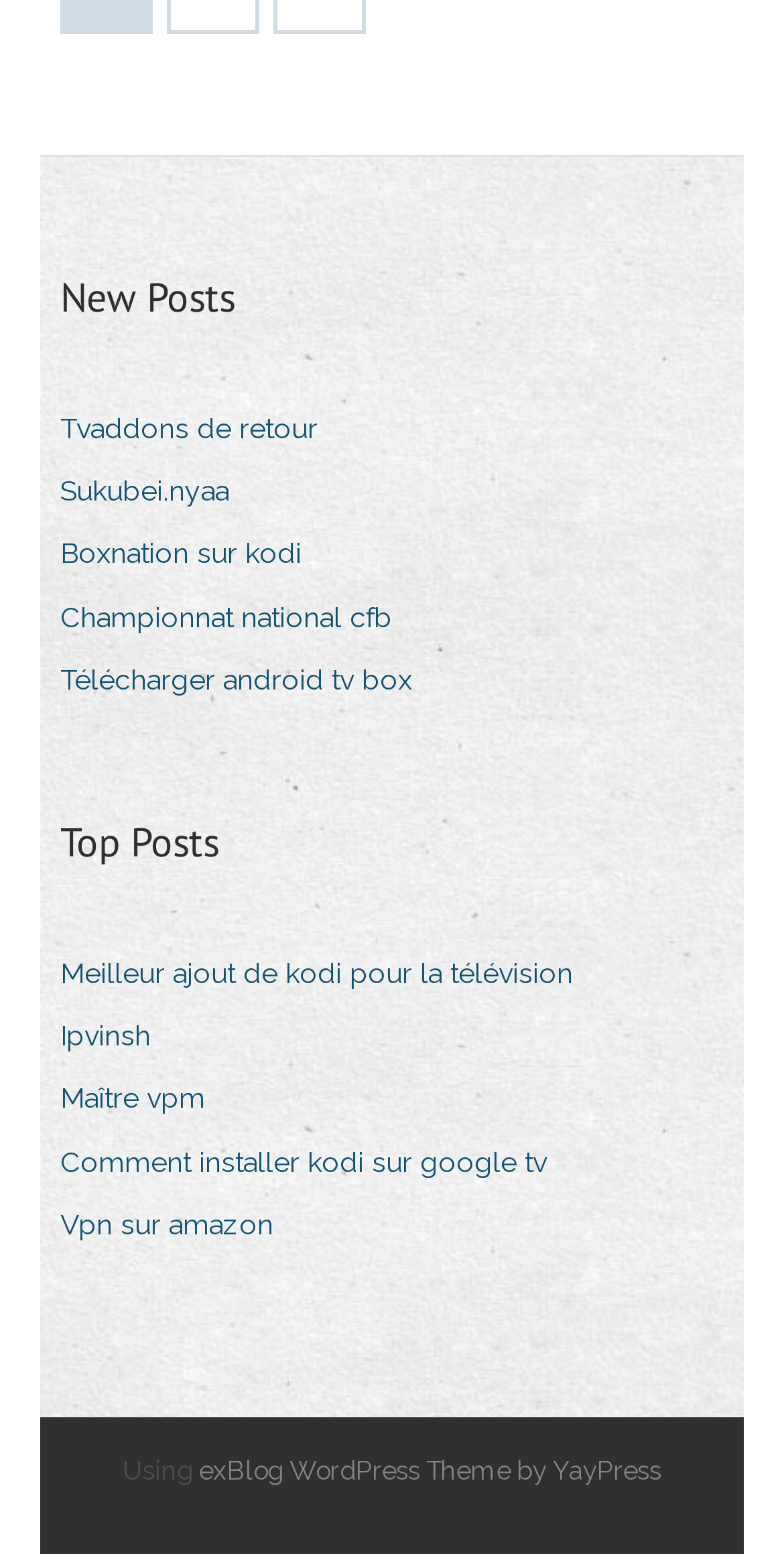What is the second link under 'Top Posts'? Look at the image and give a one-word or short phrase answer.

Ipvinsh